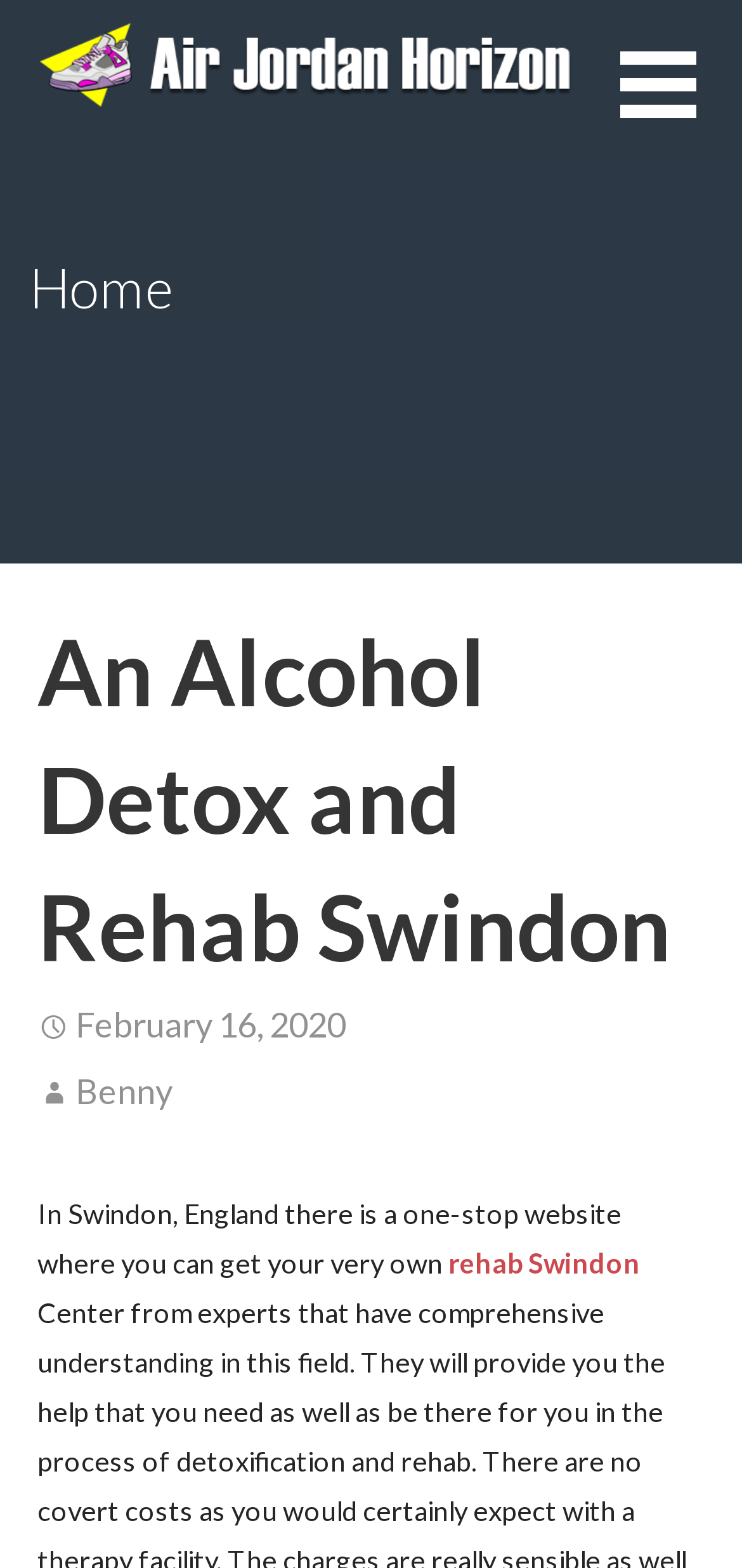Provide the bounding box for the UI element matching this description: "Benny".

[0.102, 0.682, 0.233, 0.709]